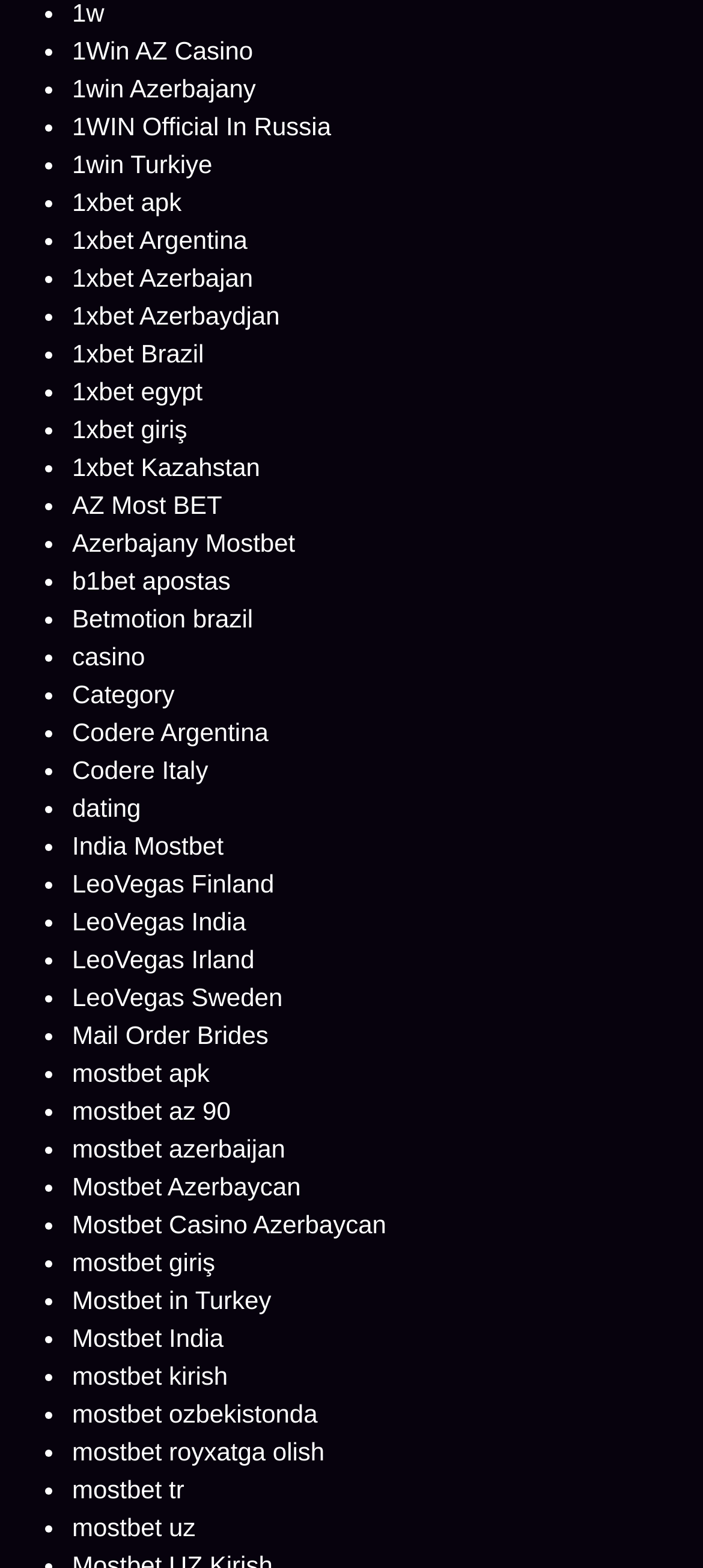Based on the image, please respond to the question with as much detail as possible:
Is this webpage a directory or aggregator of online gambling platforms?

Based on the structure and content of the webpage, it appears to be a directory or aggregator of online gambling platforms. The webpage lists multiple links to different platforms, organized by country or region, suggesting that it is a collection of resources for users interested in online gambling.